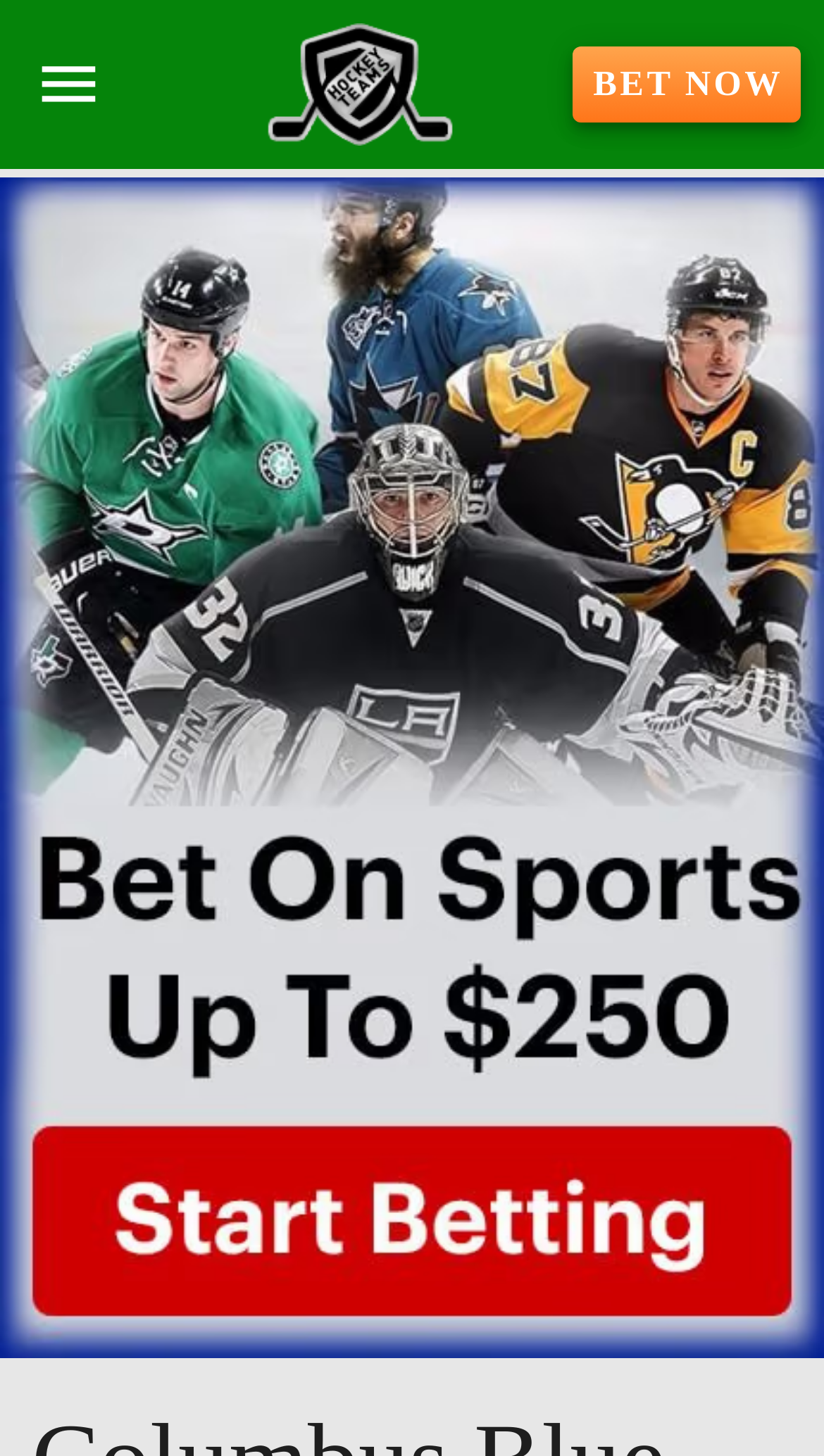Determine the bounding box coordinates for the HTML element described here: "parent_node: BET NOW aria-label="menu"".

[0.0, 0.034, 0.167, 0.082]